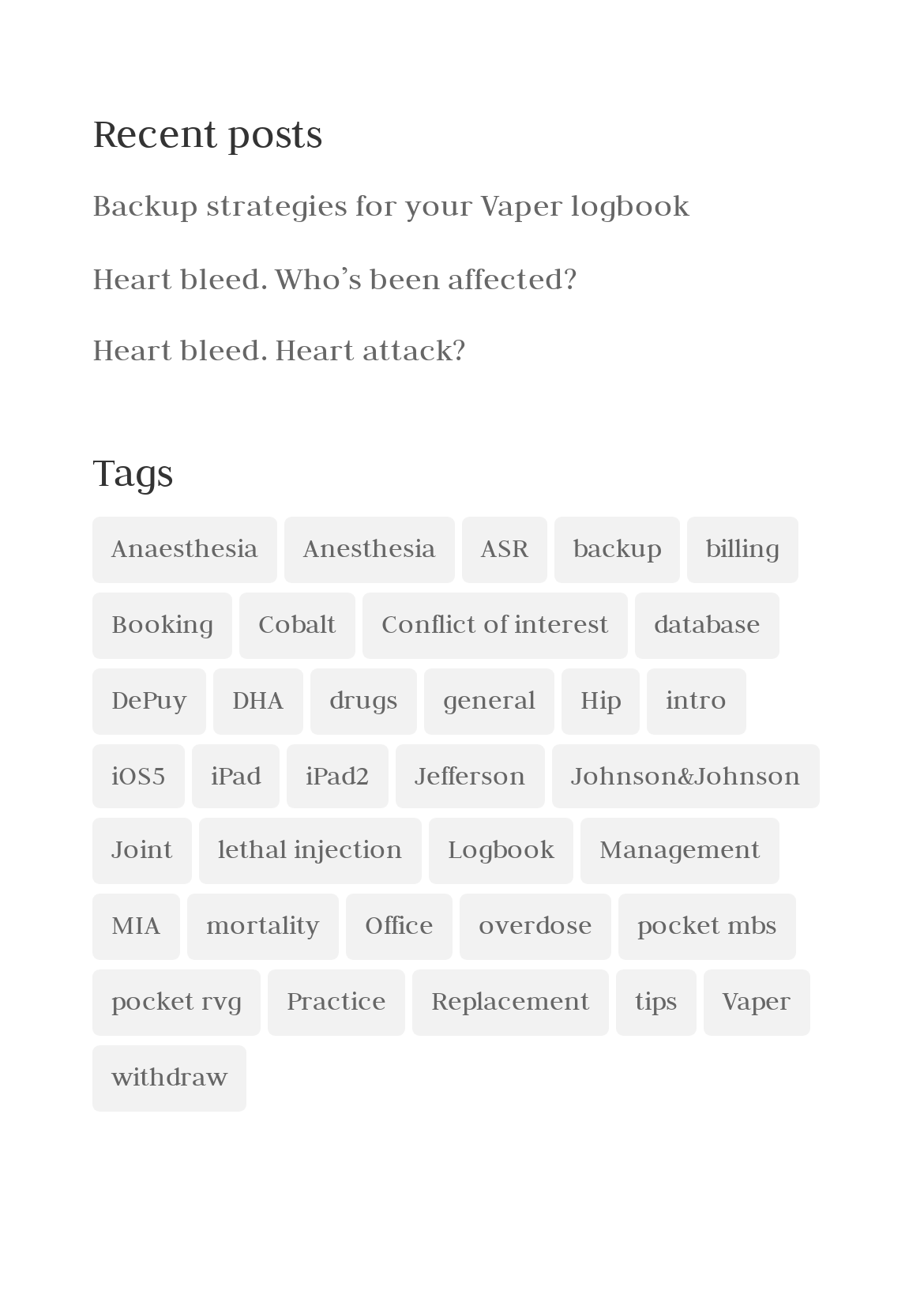How many items are related to 'pocket mbs' on this webpage?
Please provide a comprehensive answer to the question based on the webpage screenshot.

The link element with the text 'pocket mbs' has a description of '(3 items)', which suggests that there are 3 items related to 'pocket mbs' on this webpage.